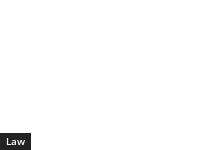What is the purpose of the 'Law' button?
From the details in the image, provide a complete and detailed answer to the question.

The 'Law' button likely serves as a navigation link to articles, resources, or sections related to legal topics or services, providing easy access to relevant content and enhancing the browsing experience of users seeking information on legal matters.